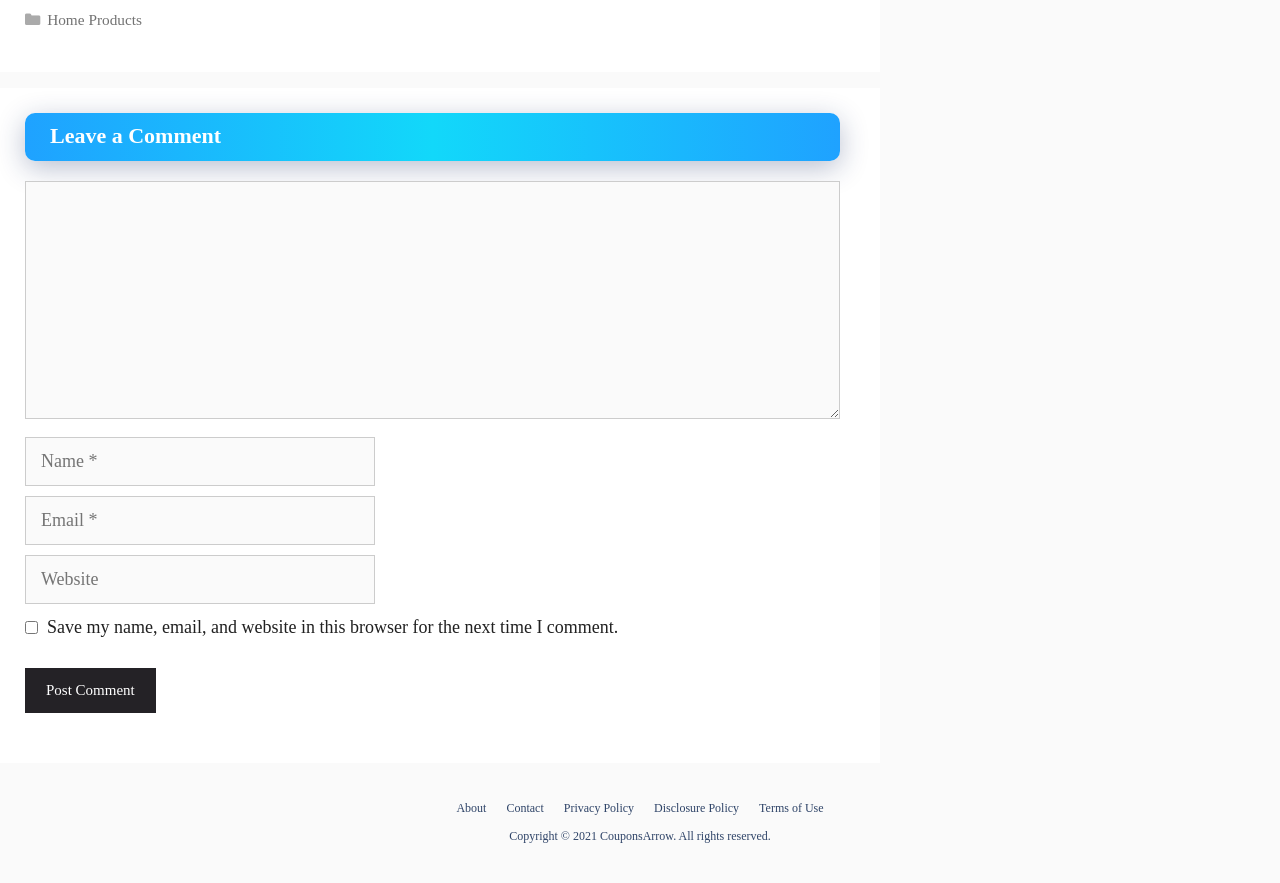What is the purpose of the textboxes?
Examine the image and give a concise answer in one word or a short phrase.

Leave a comment